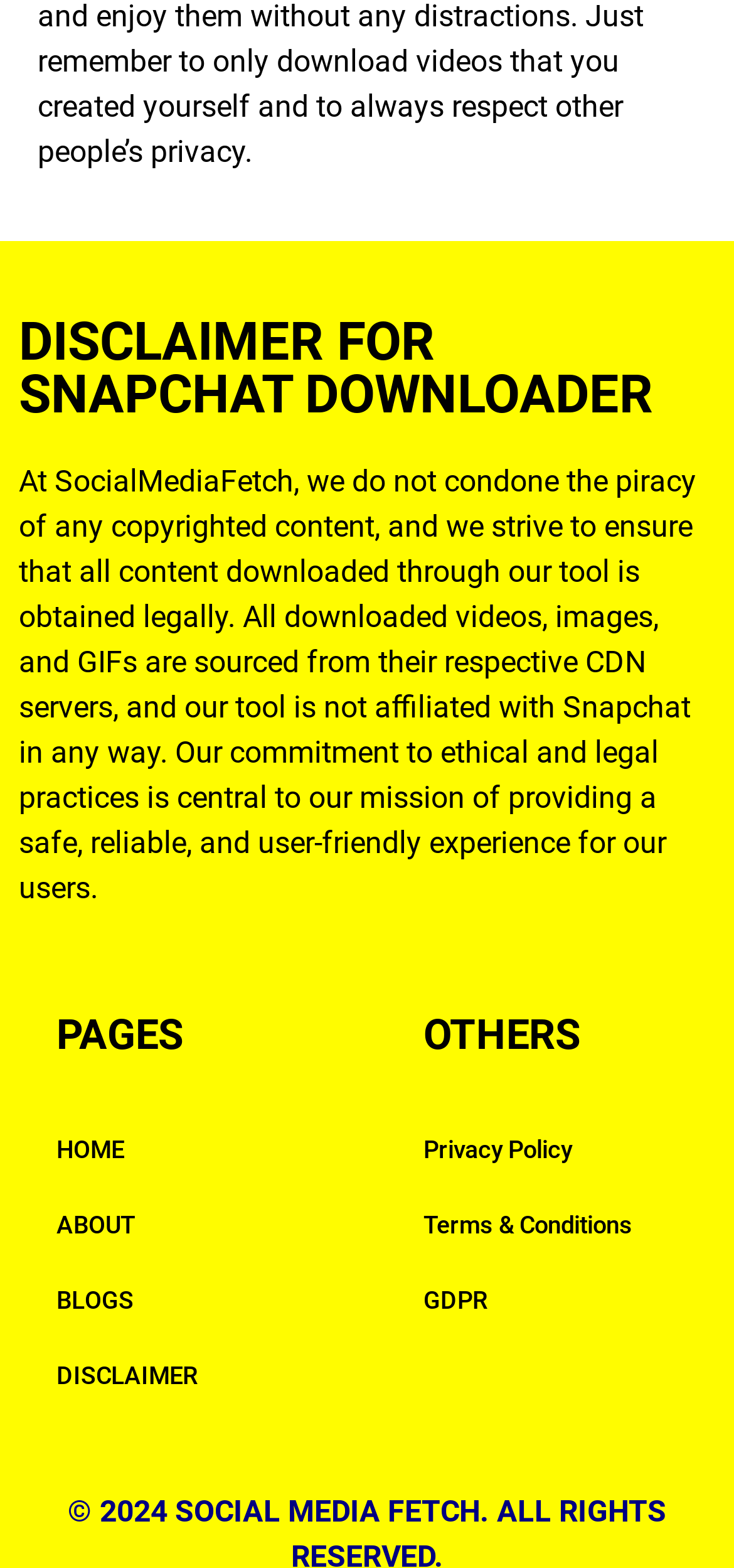Calculate the bounding box coordinates of the UI element given the description: "Terms & Conditions".

[0.577, 0.758, 0.923, 0.806]